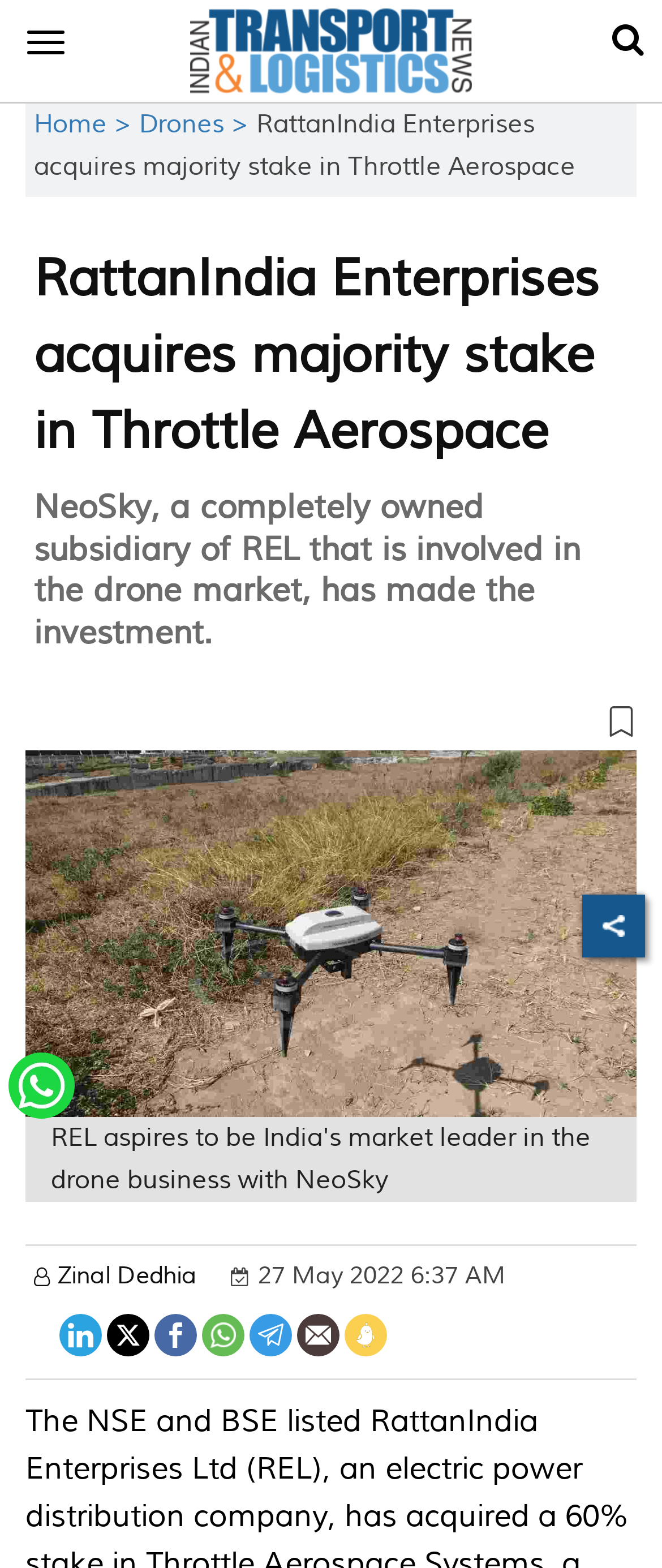Specify the bounding box coordinates of the area to click in order to follow the given instruction: "Share on Facebook."

[0.233, 0.838, 0.297, 0.86]